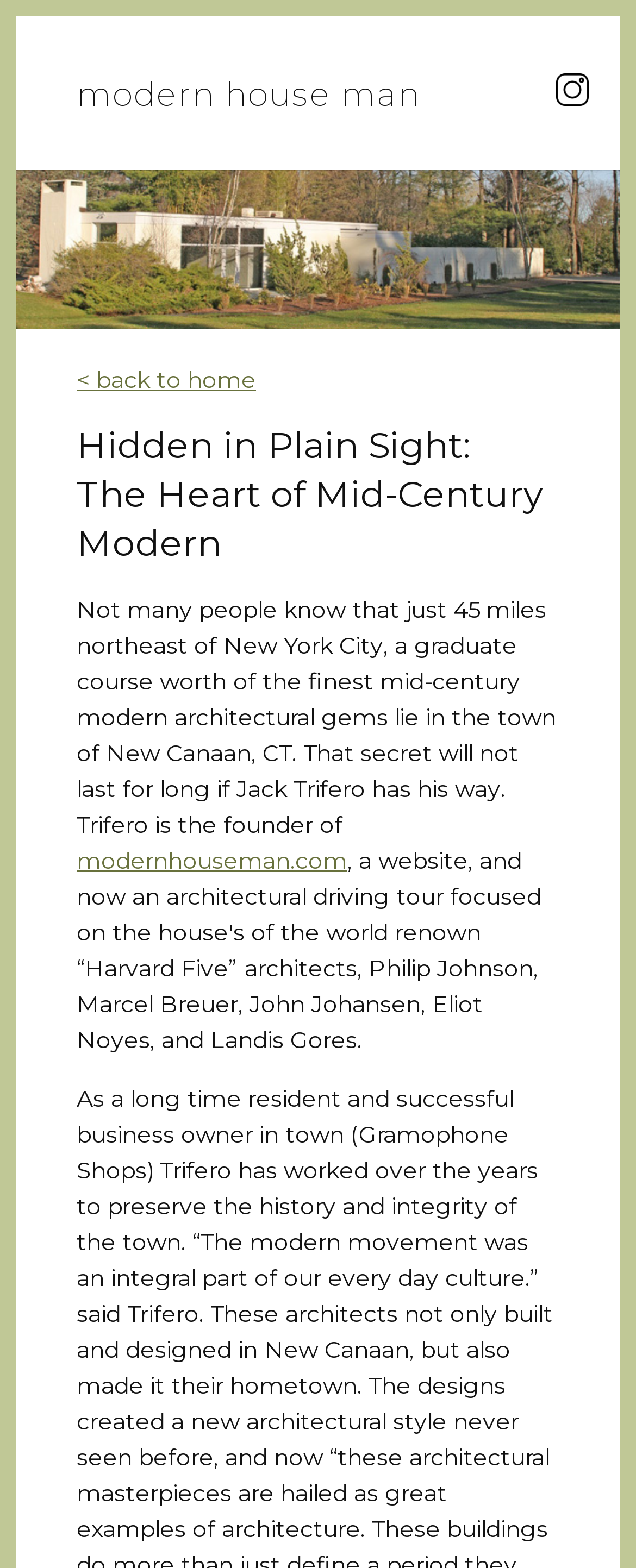Provide a one-word or brief phrase answer to the question:
What is the location of the mid-century modern architectural gems?

New Canaan, CT